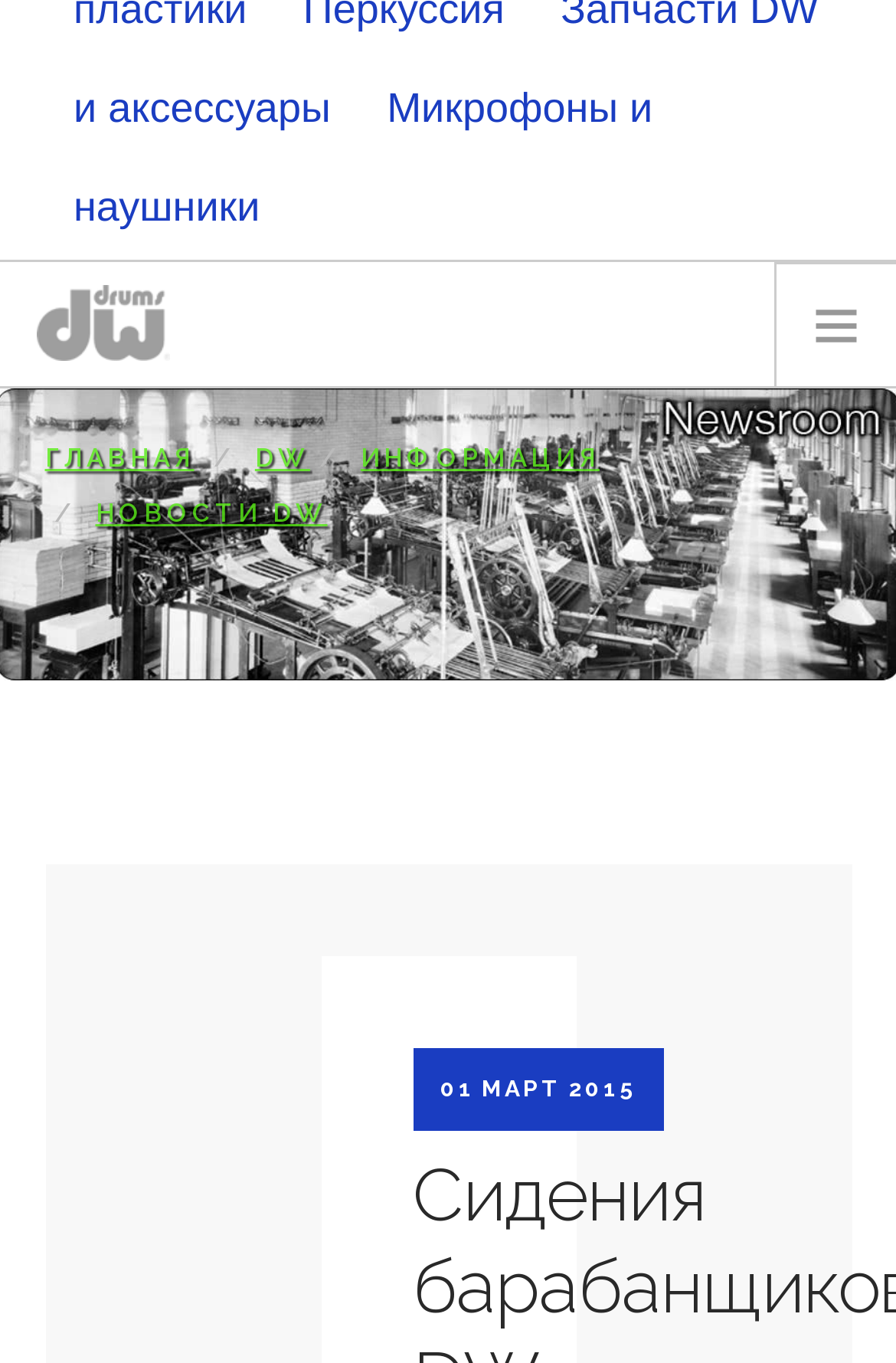Given the following UI element description: "Микрофоны и наушники", find the bounding box coordinates in the webpage screenshot.

[0.082, 0.054, 0.728, 0.177]